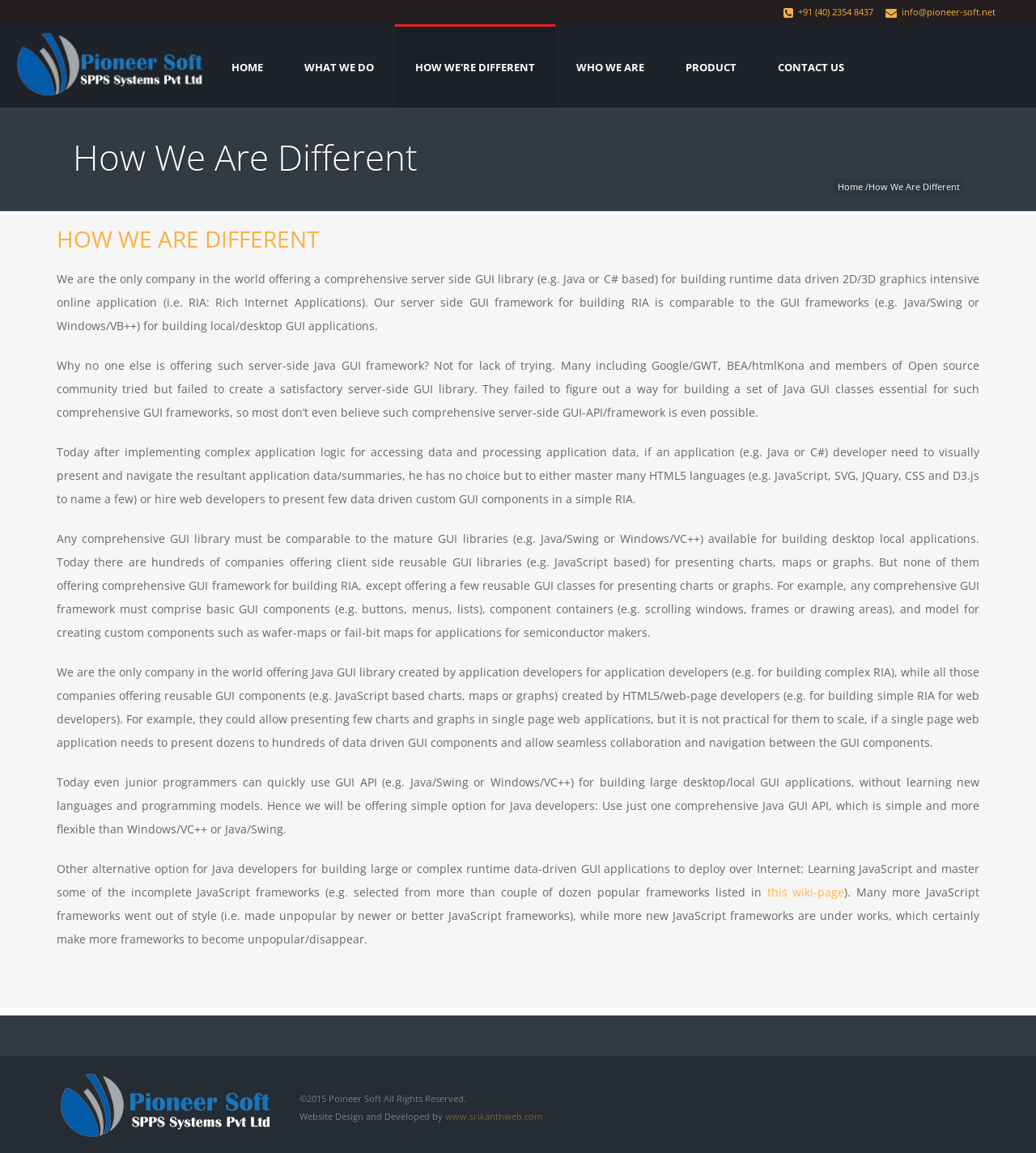Using the element description provided, determine the bounding box coordinates in the format (top-left x, top-left y, bottom-right x, bottom-right y). Ensure that all values are floating point numbers between 0 and 1. Element description: info@pioneer-soft.net

[0.87, 0.005, 0.961, 0.015]